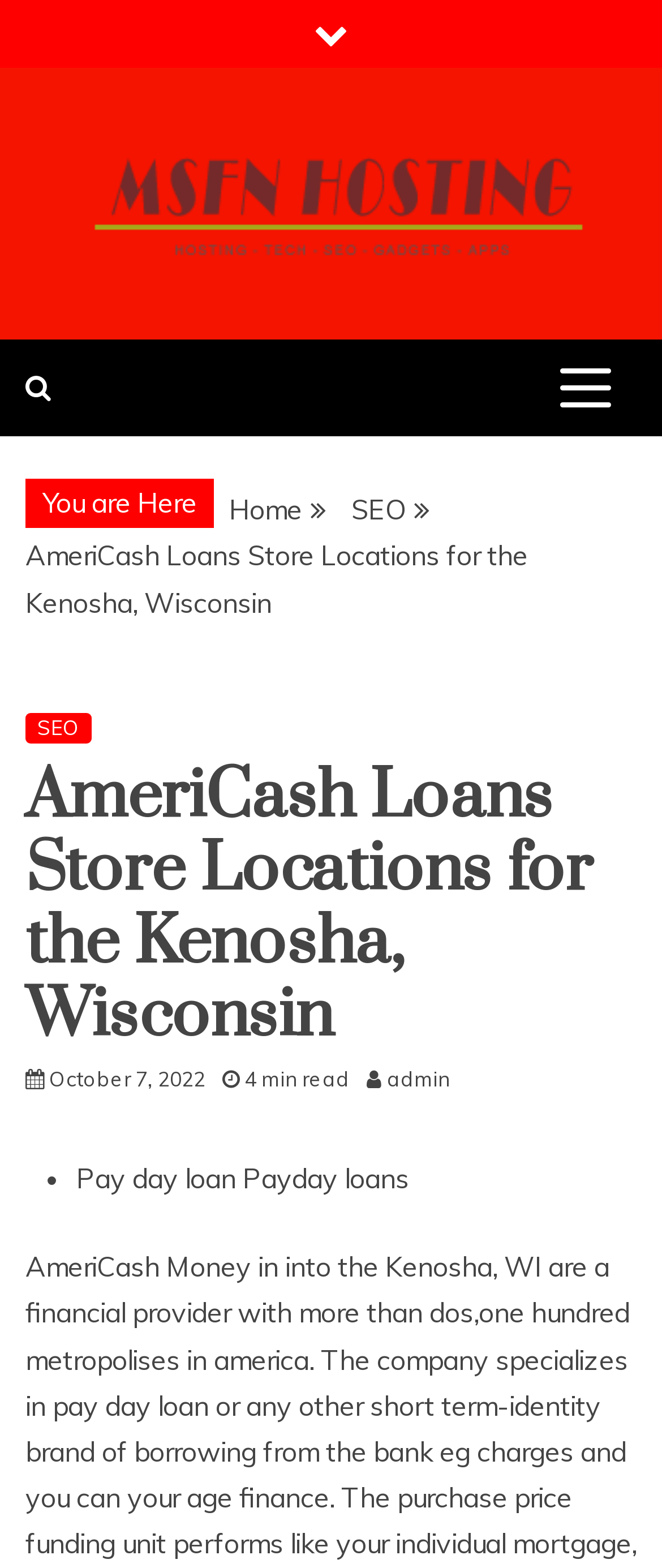How long does it take to read the article?
Please provide an in-depth and detailed response to the question.

The time it takes to read the article can be found in the text '4 min read'. This suggests that the article can be read in 4 minutes.